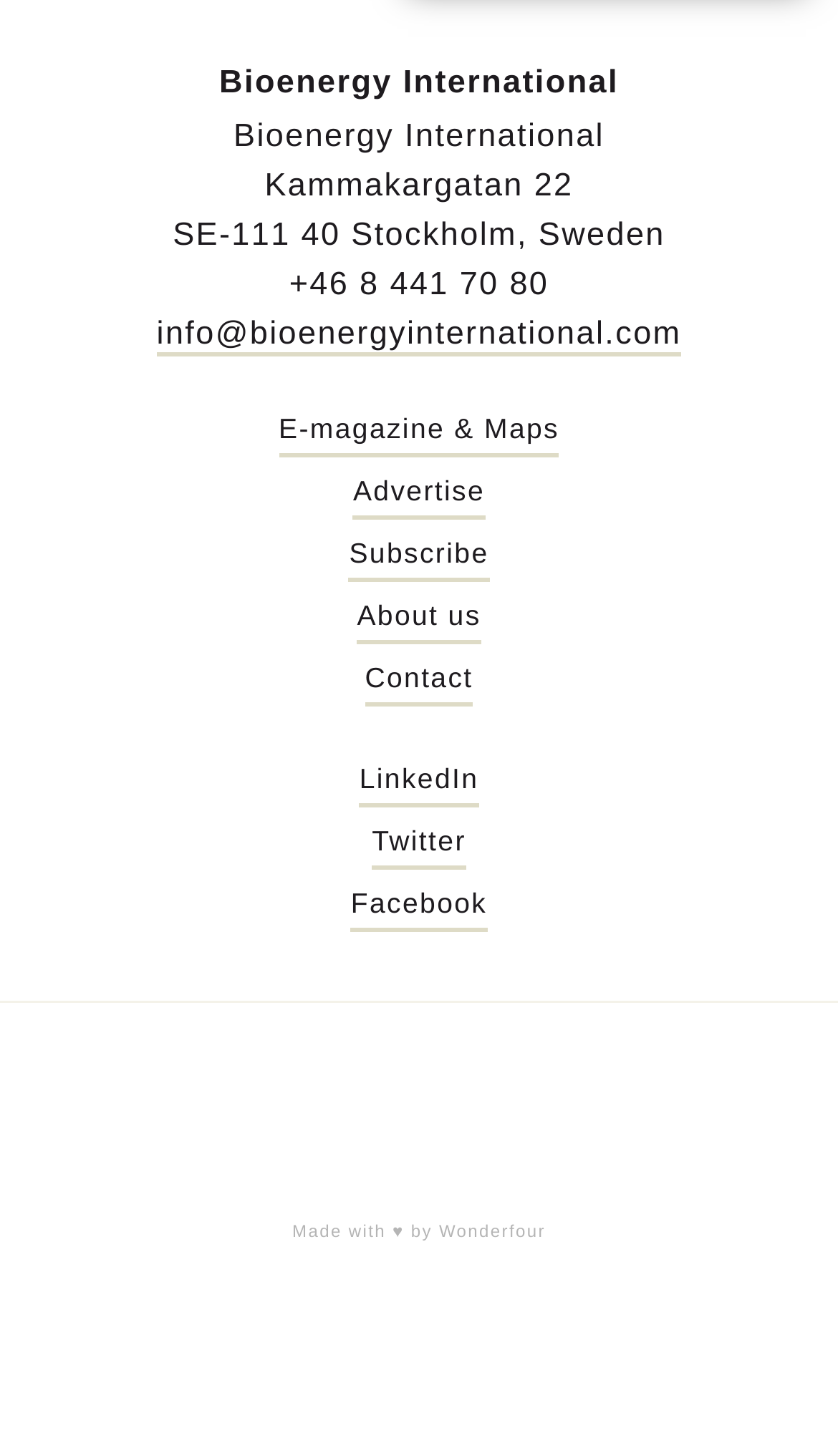What is the address of Bioenergy International?
Respond with a short answer, either a single word or a phrase, based on the image.

Kammakargatan 22, SE-111 40 Stockholm, Sweden